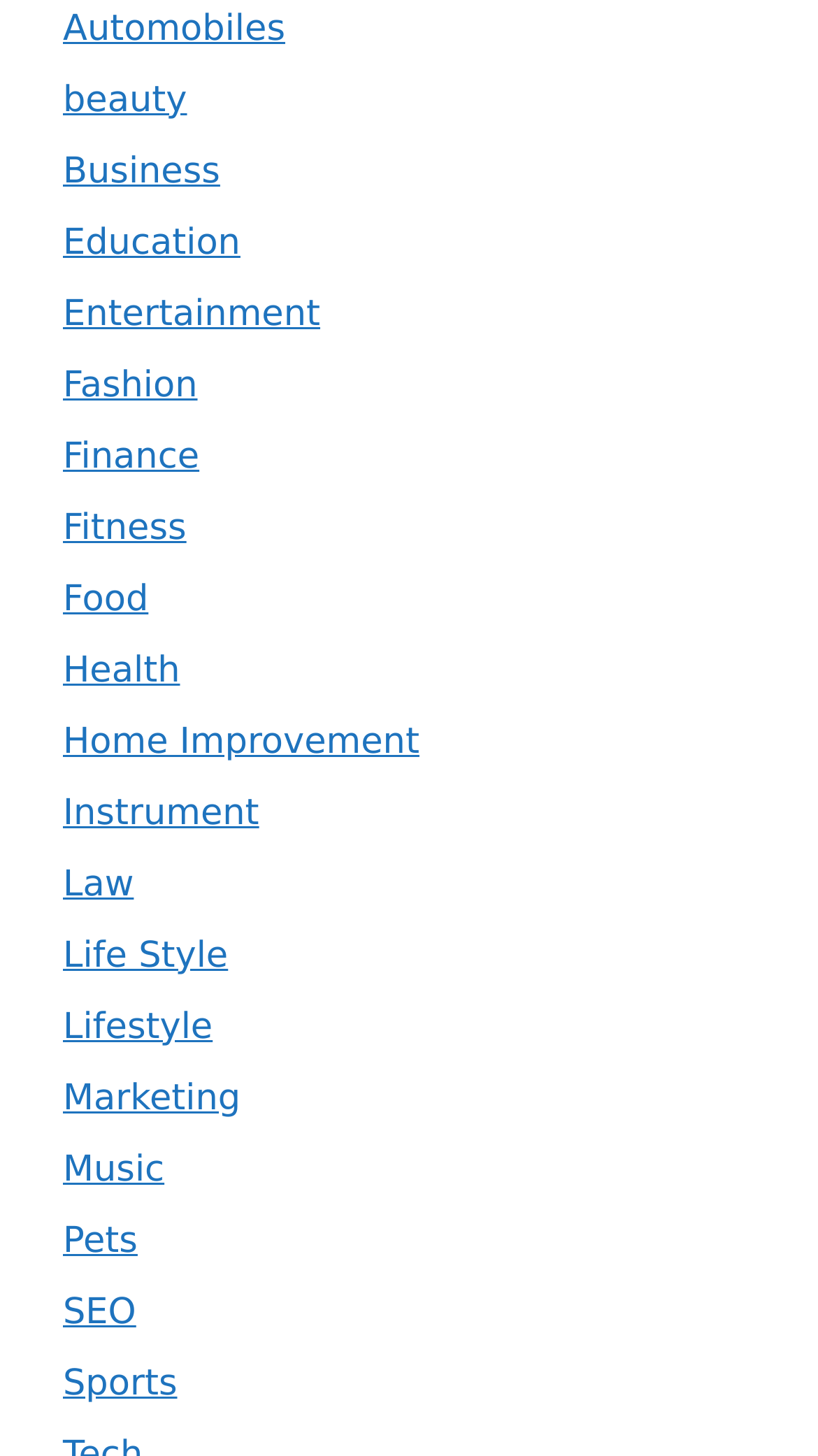Show me the bounding box coordinates of the clickable region to achieve the task as per the instruction: "Browse Entertainment".

[0.077, 0.201, 0.391, 0.23]